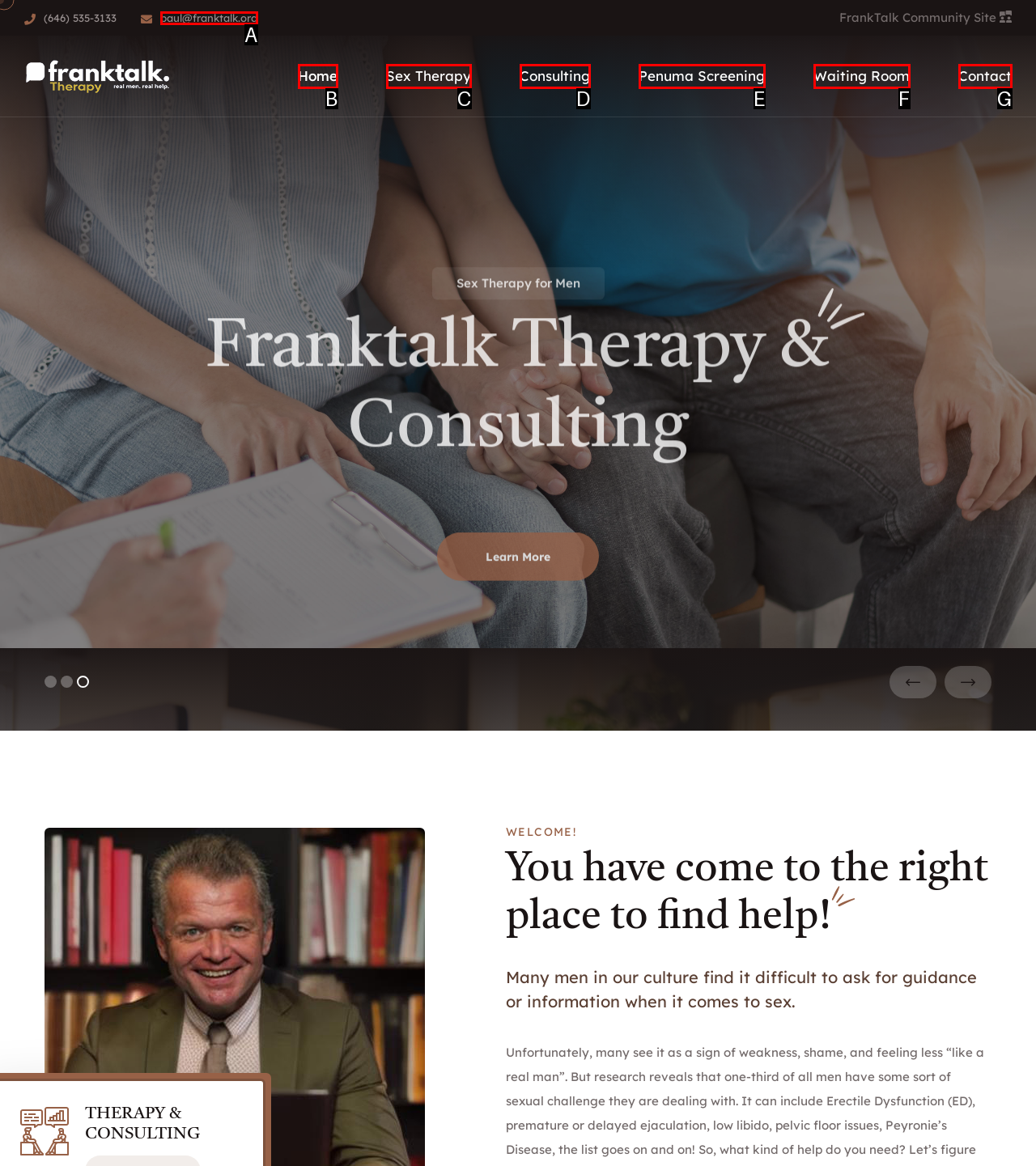Choose the HTML element that aligns with the description: Consulting. Indicate your choice by stating the letter.

D